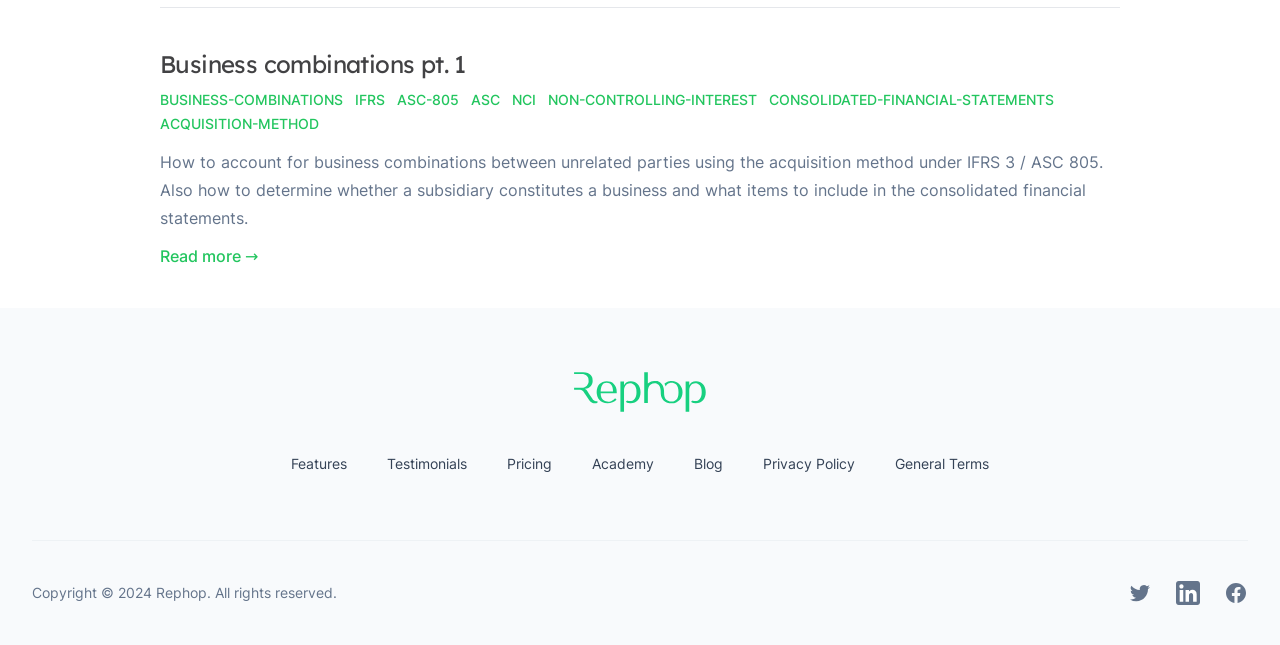Refer to the element description General Terms and identify the corresponding bounding box in the screenshot. Format the coordinates as (top-left x, top-left y, bottom-right x, bottom-right y) with values in the range of 0 to 1.

[0.693, 0.695, 0.779, 0.744]